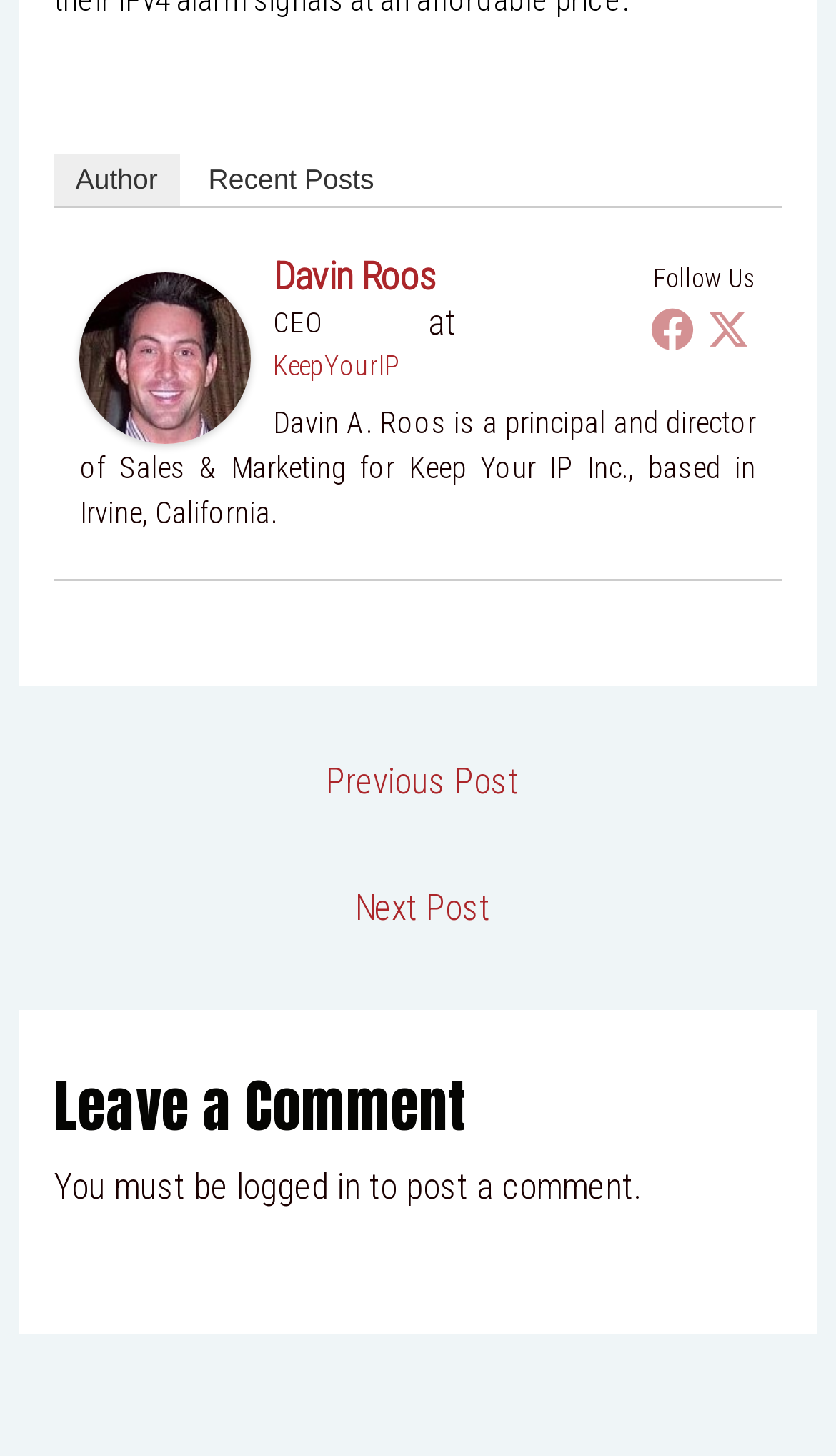Who is the author of the article?
Look at the image and respond with a one-word or short-phrase answer.

Davin Roos